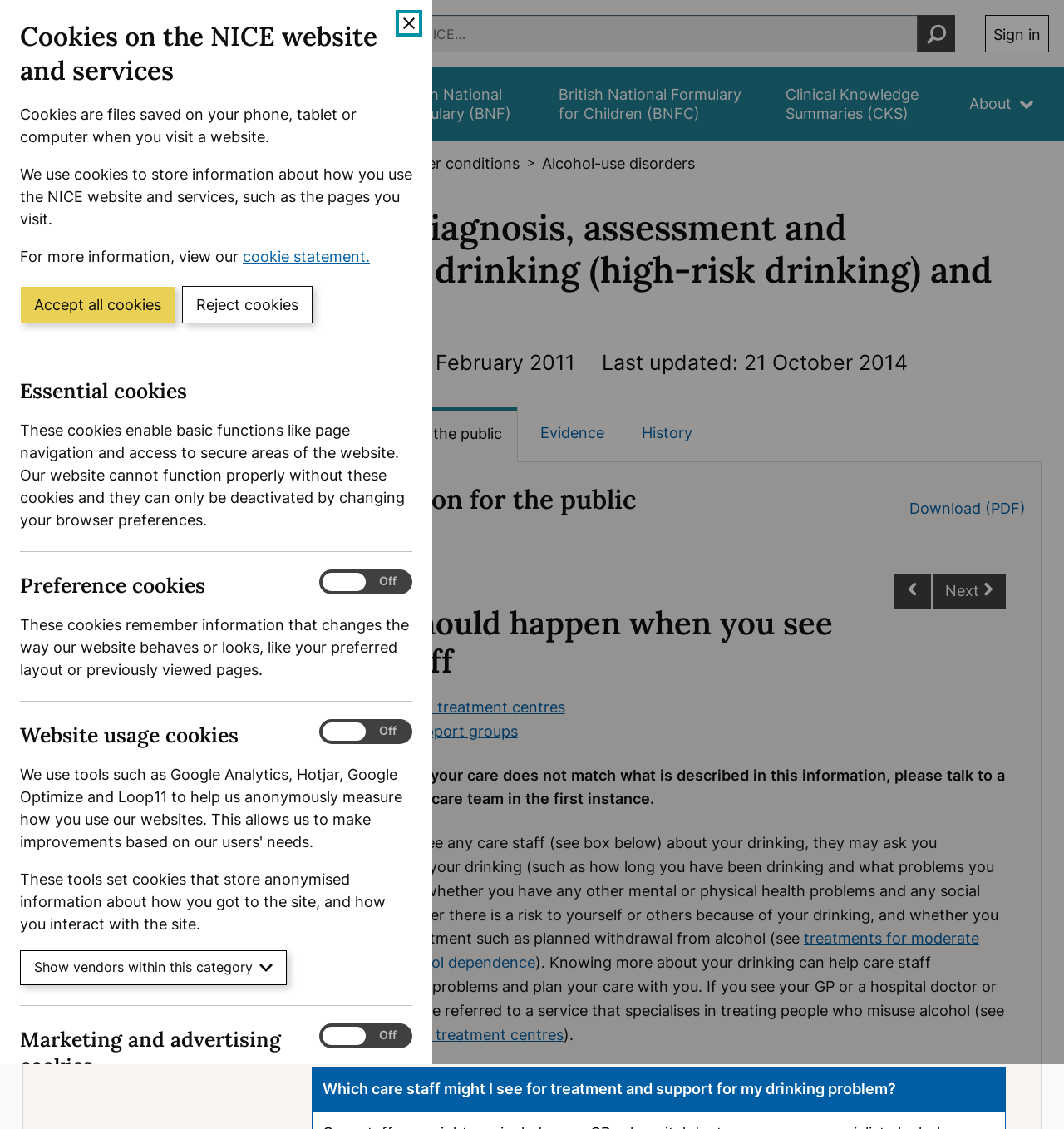Find and indicate the bounding box coordinates of the region you should select to follow the given instruction: "Go to Guidance".

[0.014, 0.06, 0.104, 0.125]